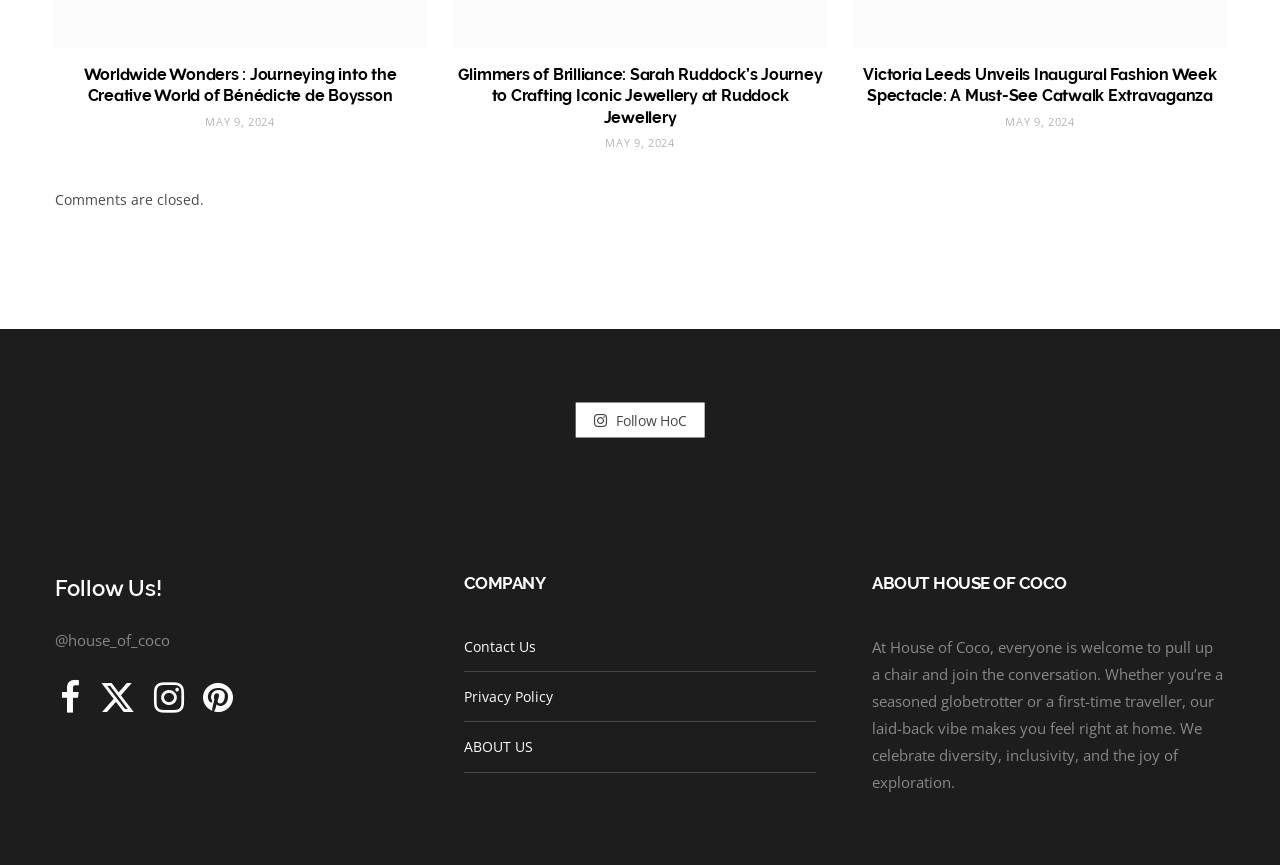Determine the bounding box coordinates for the UI element matching this description: "ABOUT US".

[0.362, 0.852, 0.416, 0.874]